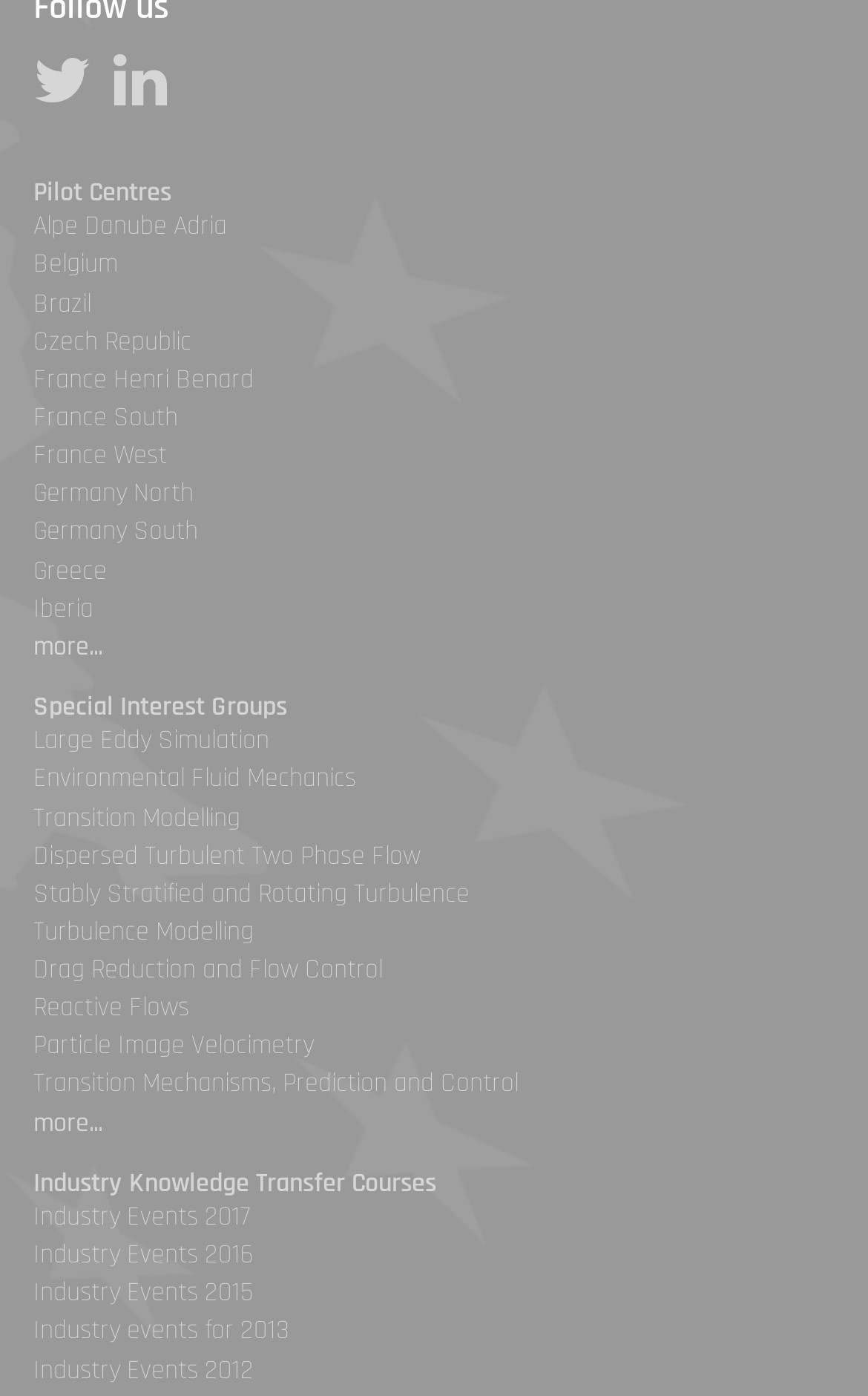Determine the bounding box coordinates of the clickable element to complete this instruction: "View Large Eddy Simulation". Provide the coordinates in the format of four float numbers between 0 and 1, [left, top, right, bottom].

[0.038, 0.519, 0.31, 0.543]